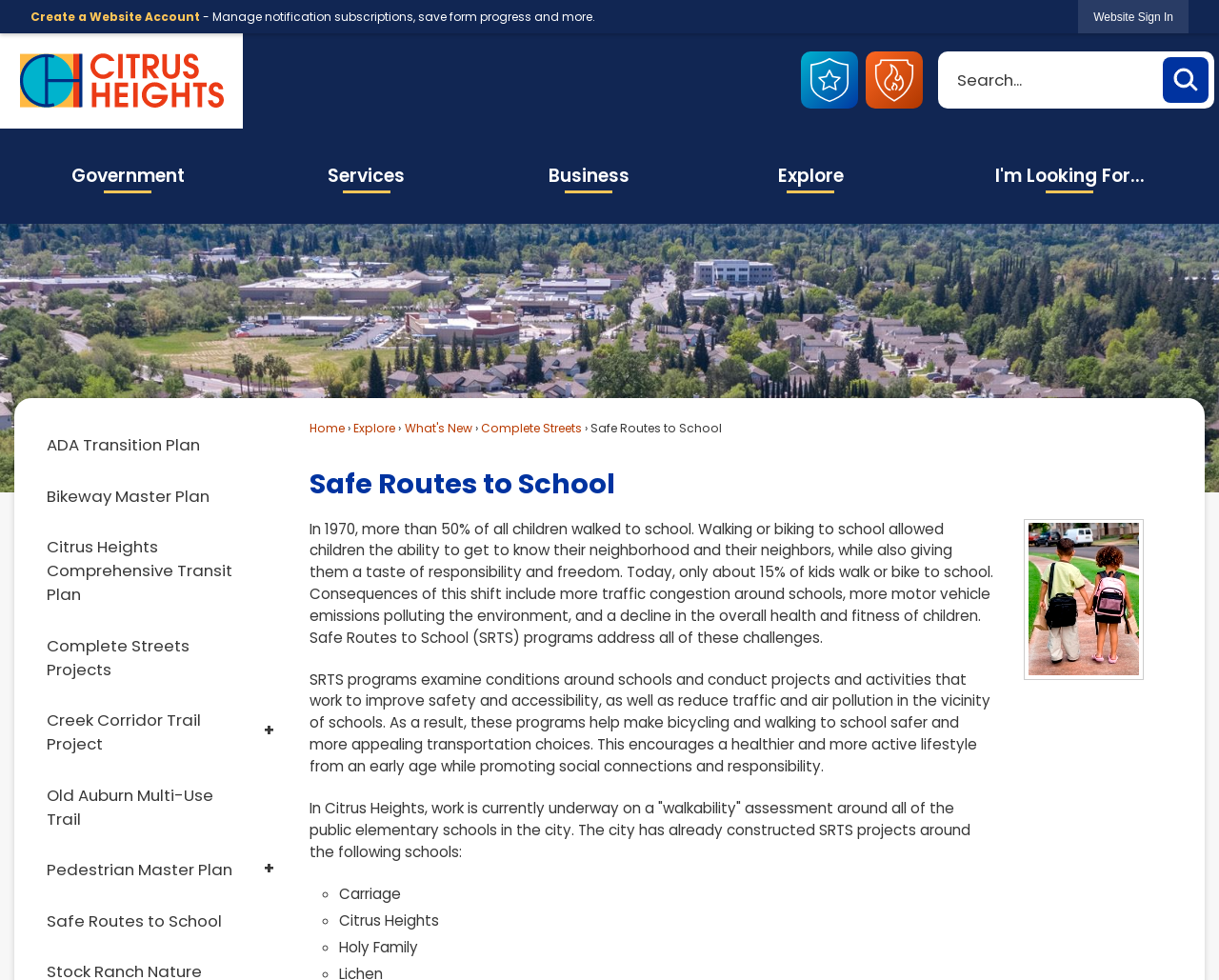Find the bounding box of the UI element described as: "parent_node: Search". The bounding box coordinates should be given as four float values between 0 and 1, i.e., [left, top, right, bottom].

[0.954, 0.058, 0.991, 0.105]